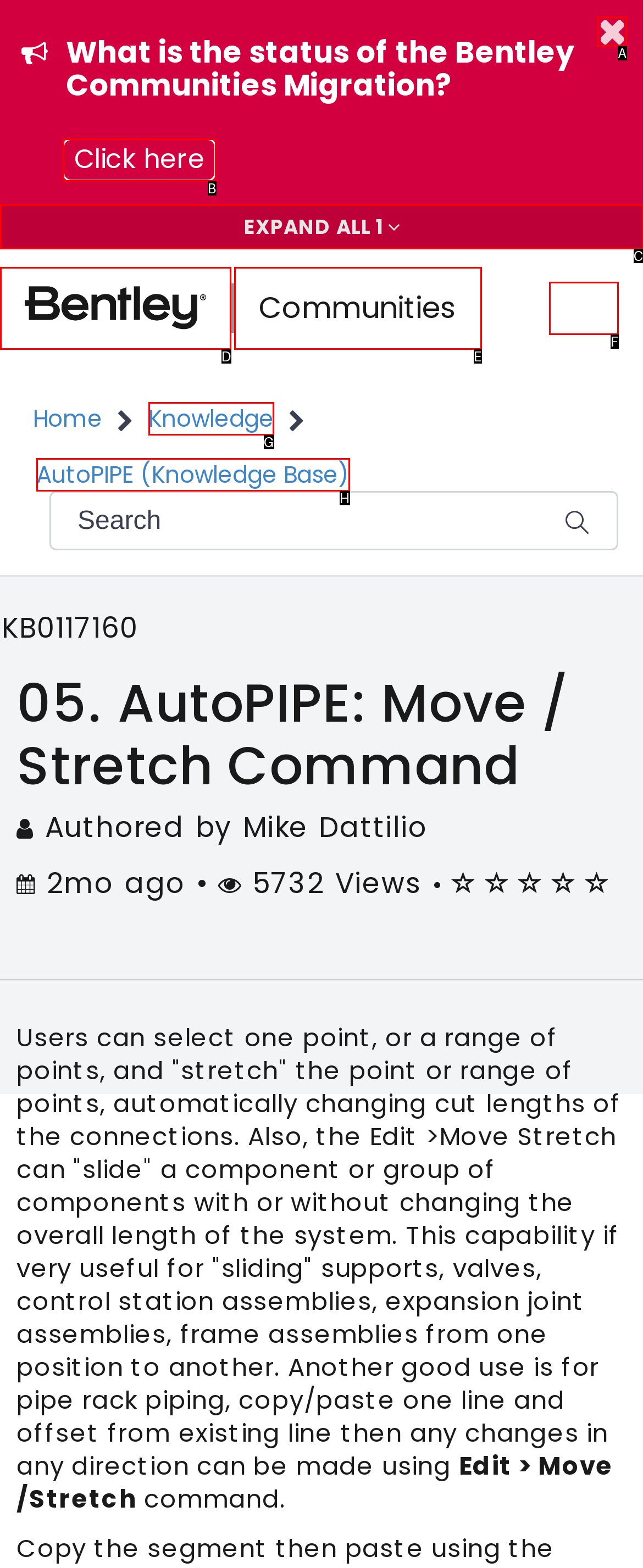Identify which HTML element aligns with the description: Click here
Answer using the letter of the correct choice from the options available.

B